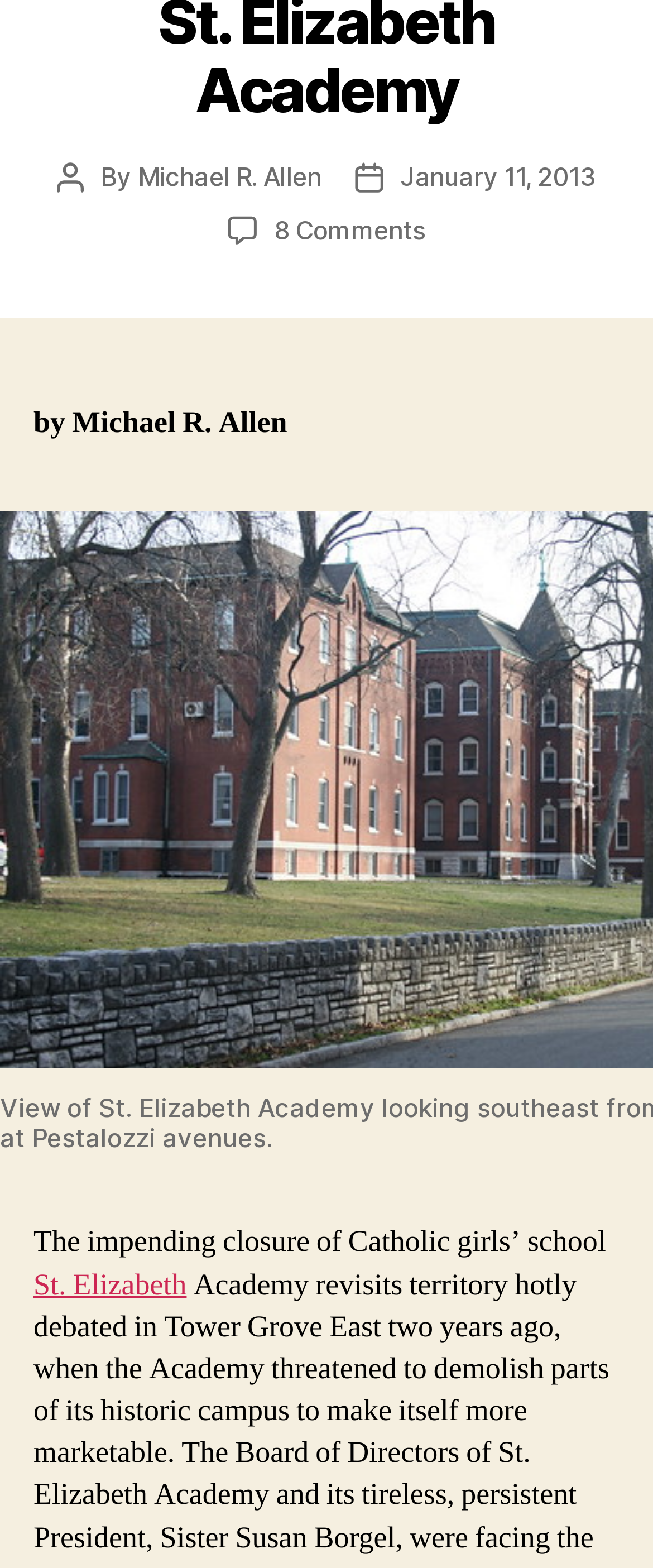Locate the bounding box of the UI element described by: "St. Elizabeth" in the given webpage screenshot.

[0.051, 0.807, 0.286, 0.831]